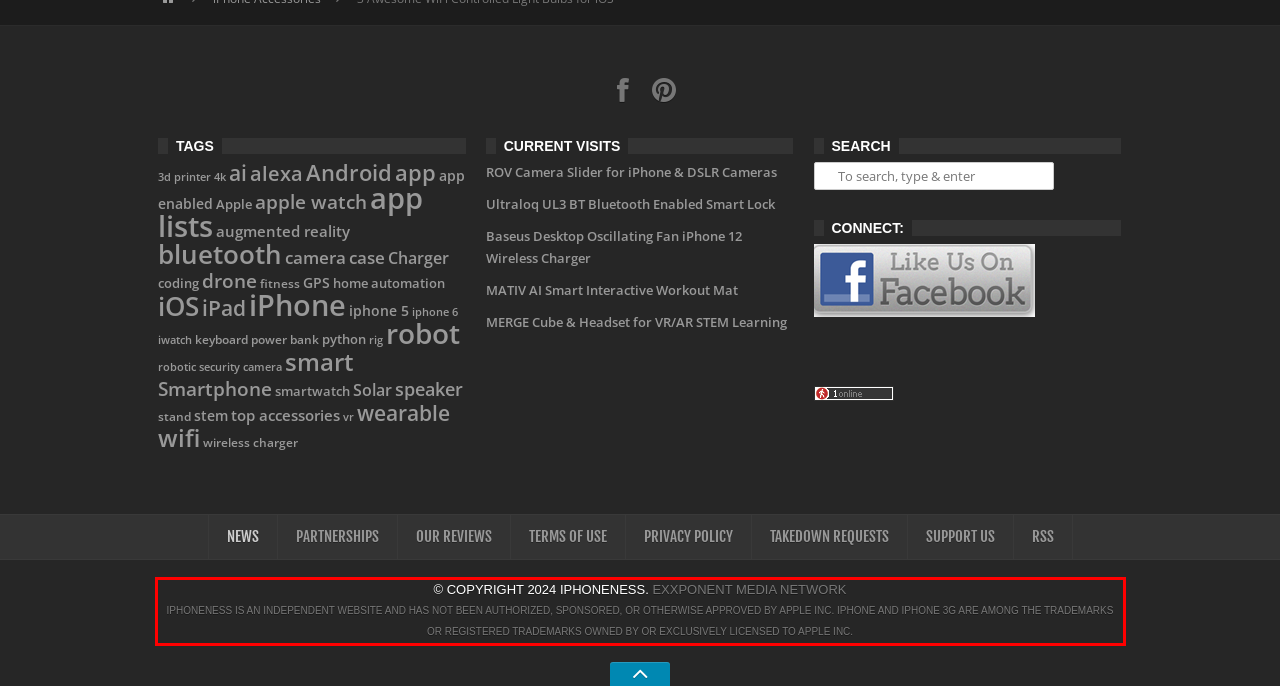Please use OCR to extract the text content from the red bounding box in the provided webpage screenshot.

© COPYRIGHT 2024 IPHONENESS. EXXPONENT MEDIA NETWORK IPHONENESS IS AN INDEPENDENT WEBSITE AND HAS NOT BEEN AUTHORIZED, SPONSORED, OR OTHERWISE APPROVED BY APPLE INC. IPHONE AND IPHONE 3G ARE AMONG THE TRADEMARKS OR REGISTERED TRADEMARKS OWNED BY OR EXCLUSIVELY LICENSED TO APPLE INC.